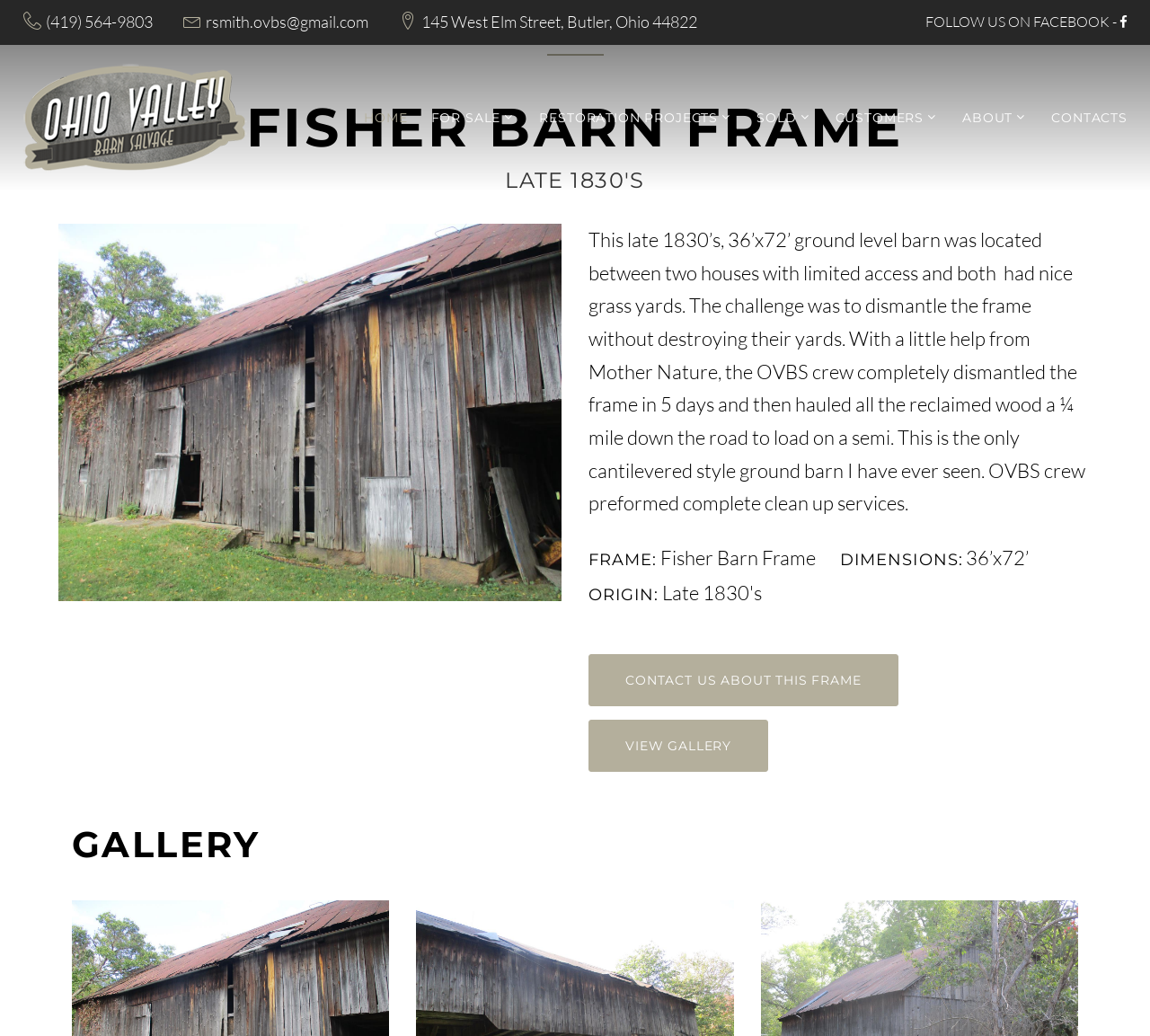Using the information in the image, give a detailed answer to the following question: What is the style of the barn frame?

The style of the barn frame can be determined by reading the text description of the barn frame, which states that it is the only cantilevered style ground barn the author has ever seen.